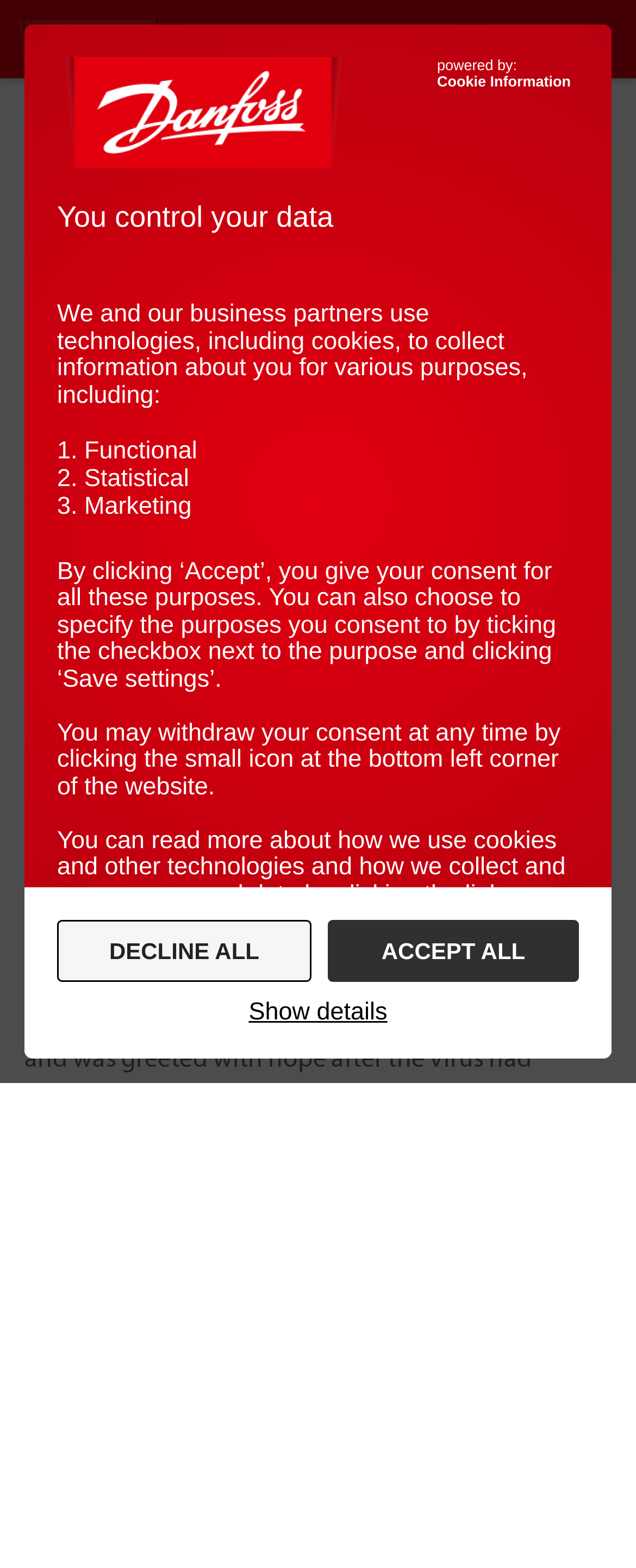Determine the bounding box coordinates for the area that should be clicked to carry out the following instruction: "Click the 'Show details' button".

[0.391, 0.637, 0.609, 0.654]